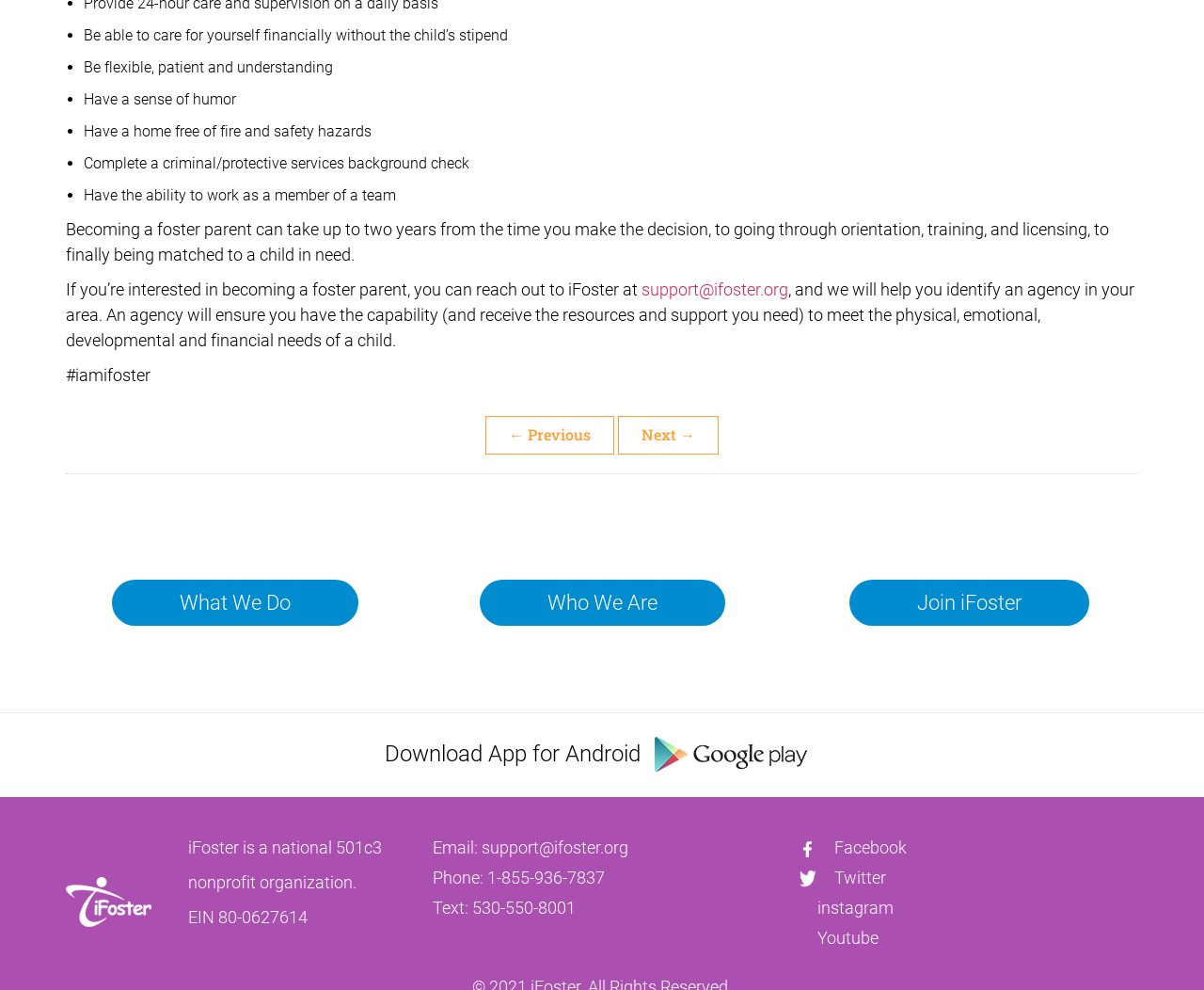Identify the bounding box coordinates of the element that should be clicked to fulfill this task: "Click on 'support@ifoster.org'". The coordinates should be provided as four float numbers between 0 and 1, i.e., [left, top, right, bottom].

[0.533, 0.283, 0.655, 0.303]